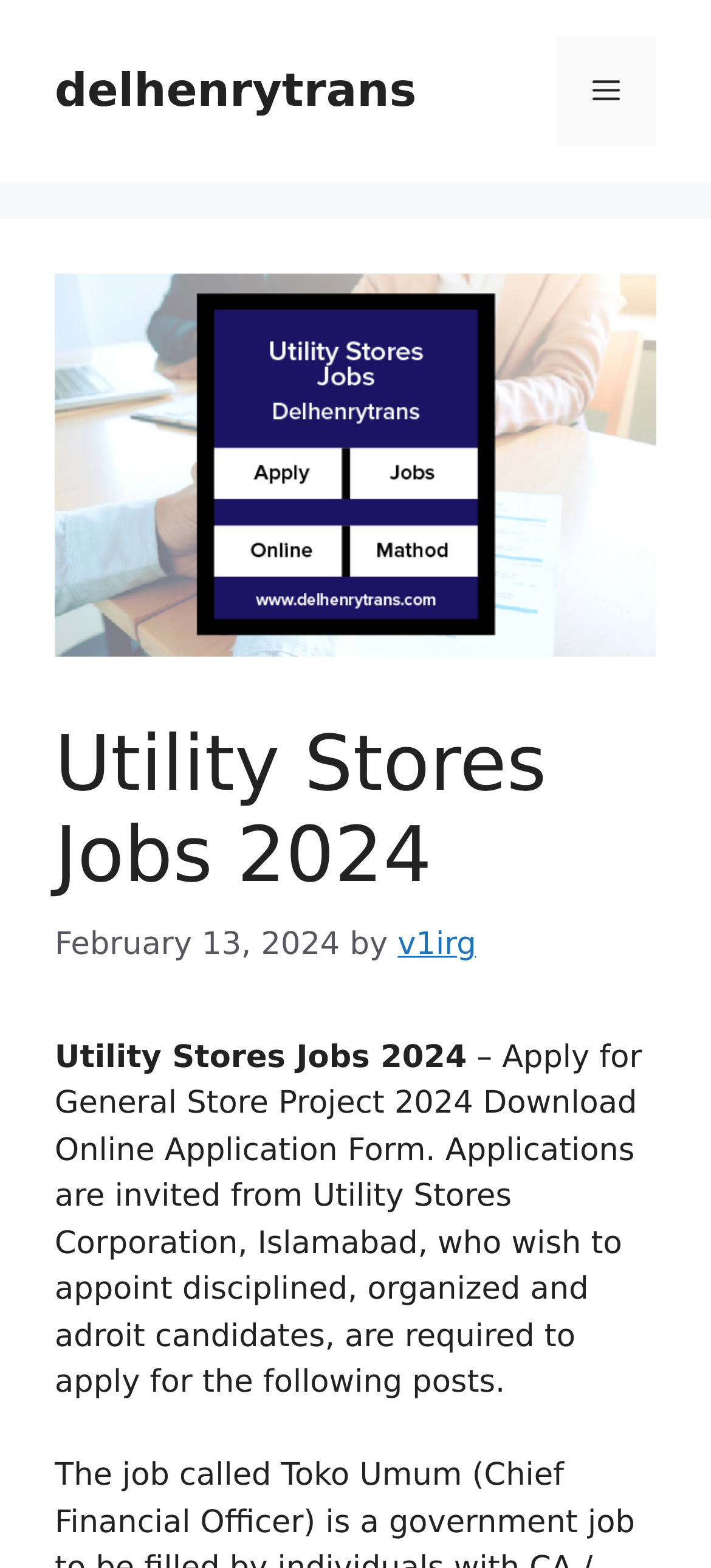Reply to the question below using a single word or brief phrase:
What is the date of the job posting?

February 13, 2024